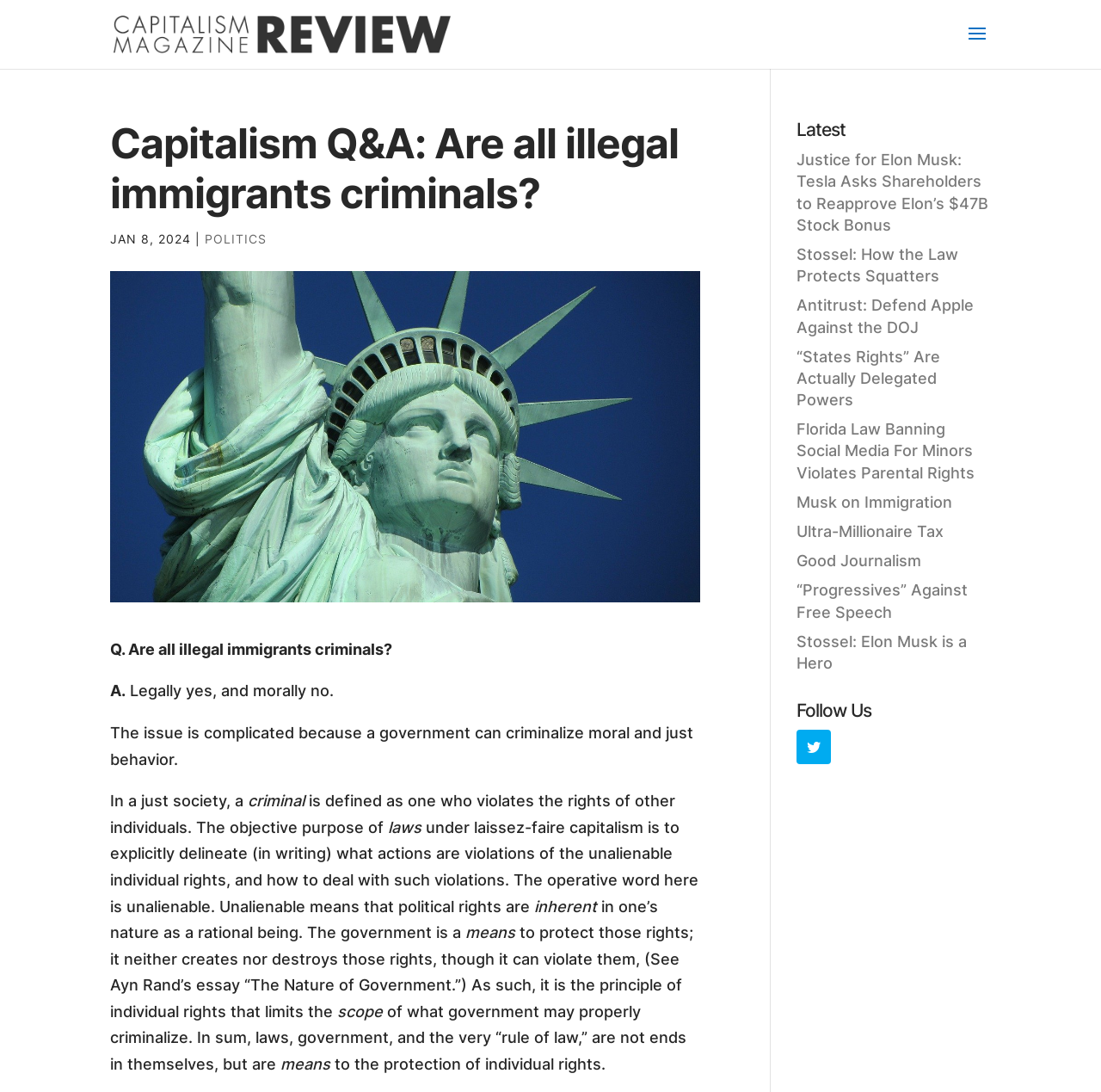Identify the bounding box coordinates of the clickable region required to complete the instruction: "Read the article about Q. Are all illegal immigrants criminals?". The coordinates should be given as four float numbers within the range of 0 and 1, i.e., [left, top, right, bottom].

[0.1, 0.109, 0.636, 0.207]